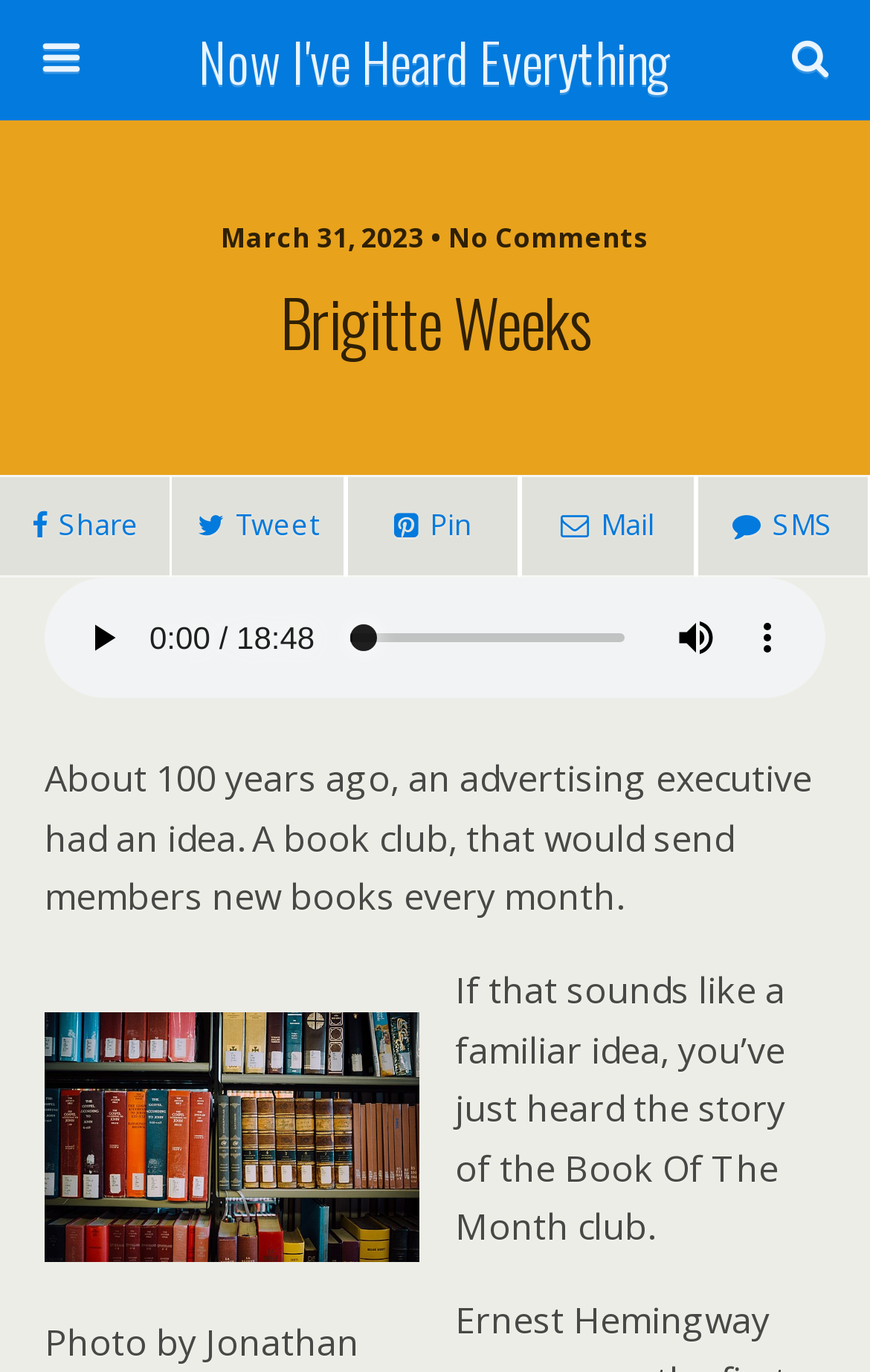Please determine the bounding box of the UI element that matches this description: Now I've Heard Everything. The coordinates should be given as (top-left x, top-left y, bottom-right x, bottom-right y), with all values between 0 and 1.

[0.16, 0.0, 0.84, 0.088]